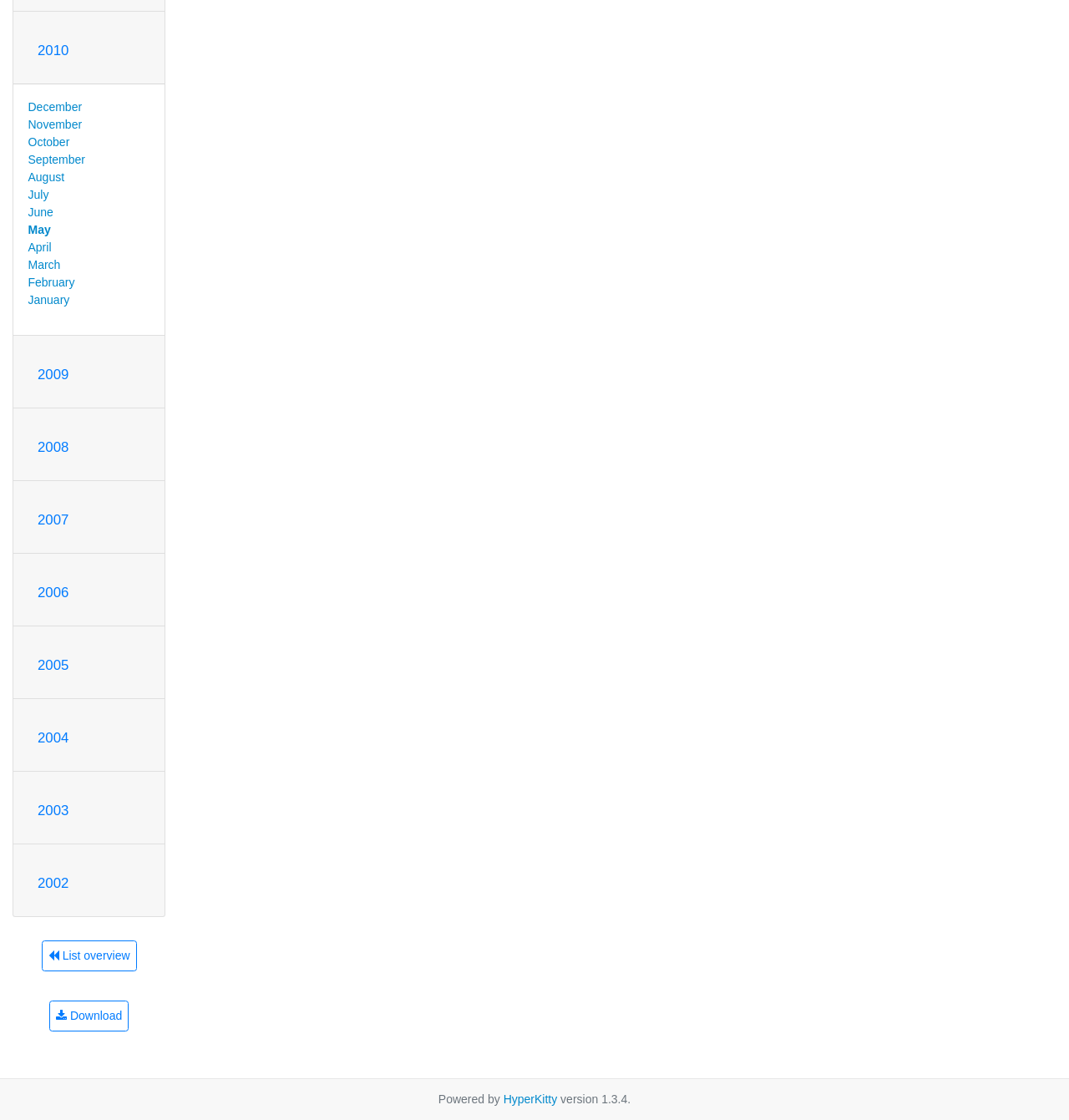Please locate the bounding box coordinates of the element's region that needs to be clicked to follow the instruction: "Click the 'VIEW SITE' button". The bounding box coordinates should be provided as four float numbers between 0 and 1, i.e., [left, top, right, bottom].

None